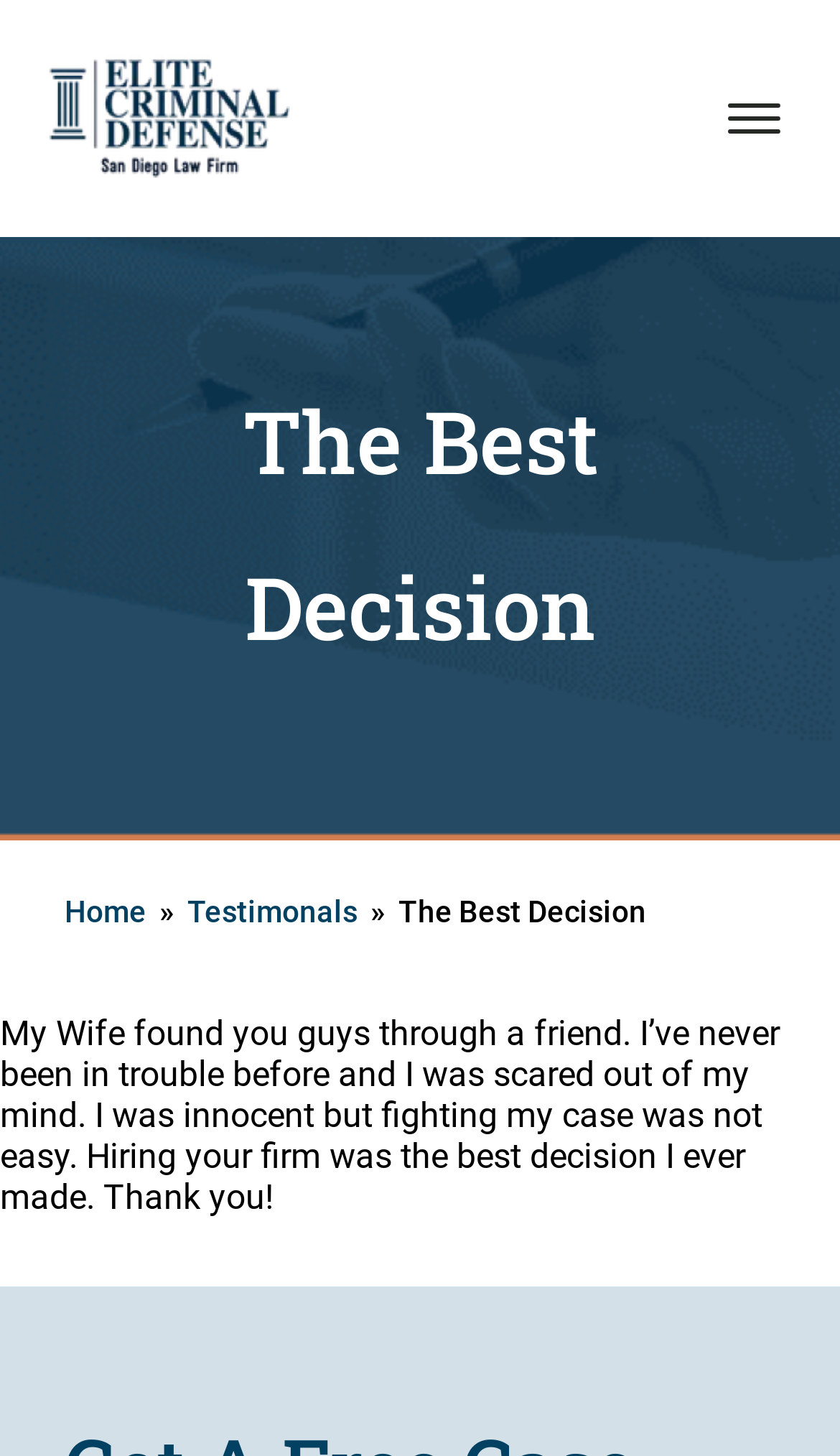Identify the bounding box coordinates for the UI element described as: "Domestic Violence".

[0.051, 0.275, 0.387, 0.303]